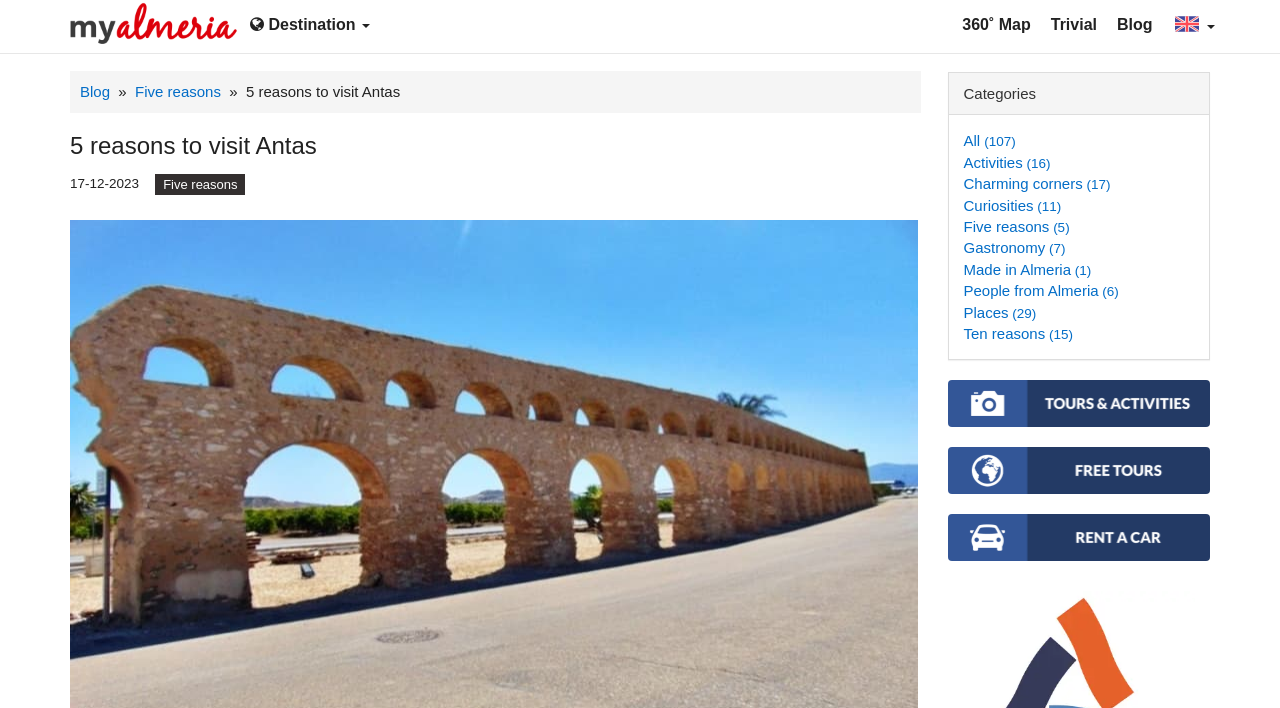Based on the image, please respond to the question with as much detail as possible:
What is the name of the destination being described?

I read the heading '5 reasons to visit Antas' and determined that Antas is the destination being described on the webpage.